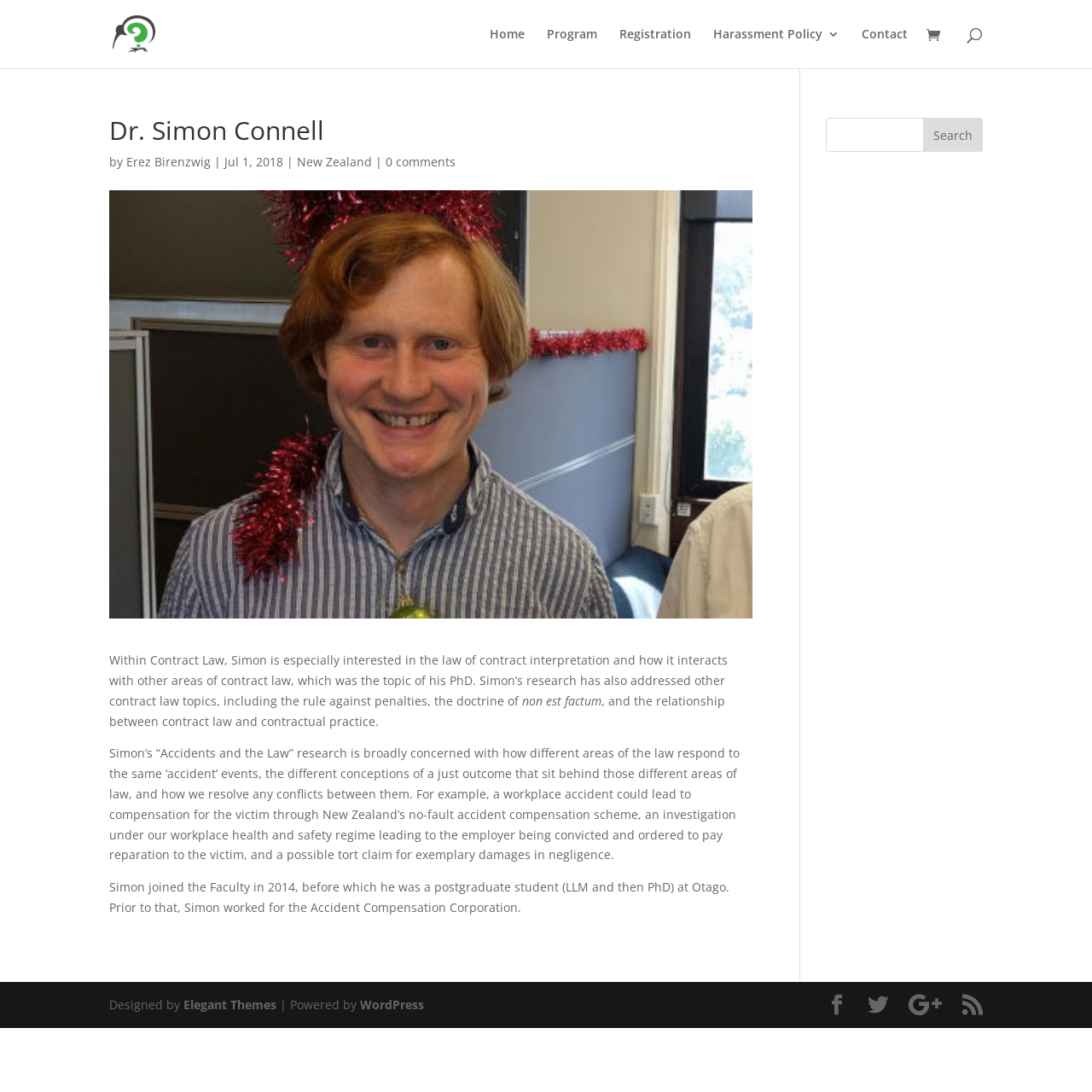What is the platform that powers the website?
Respond to the question with a single word or phrase according to the image.

WordPress